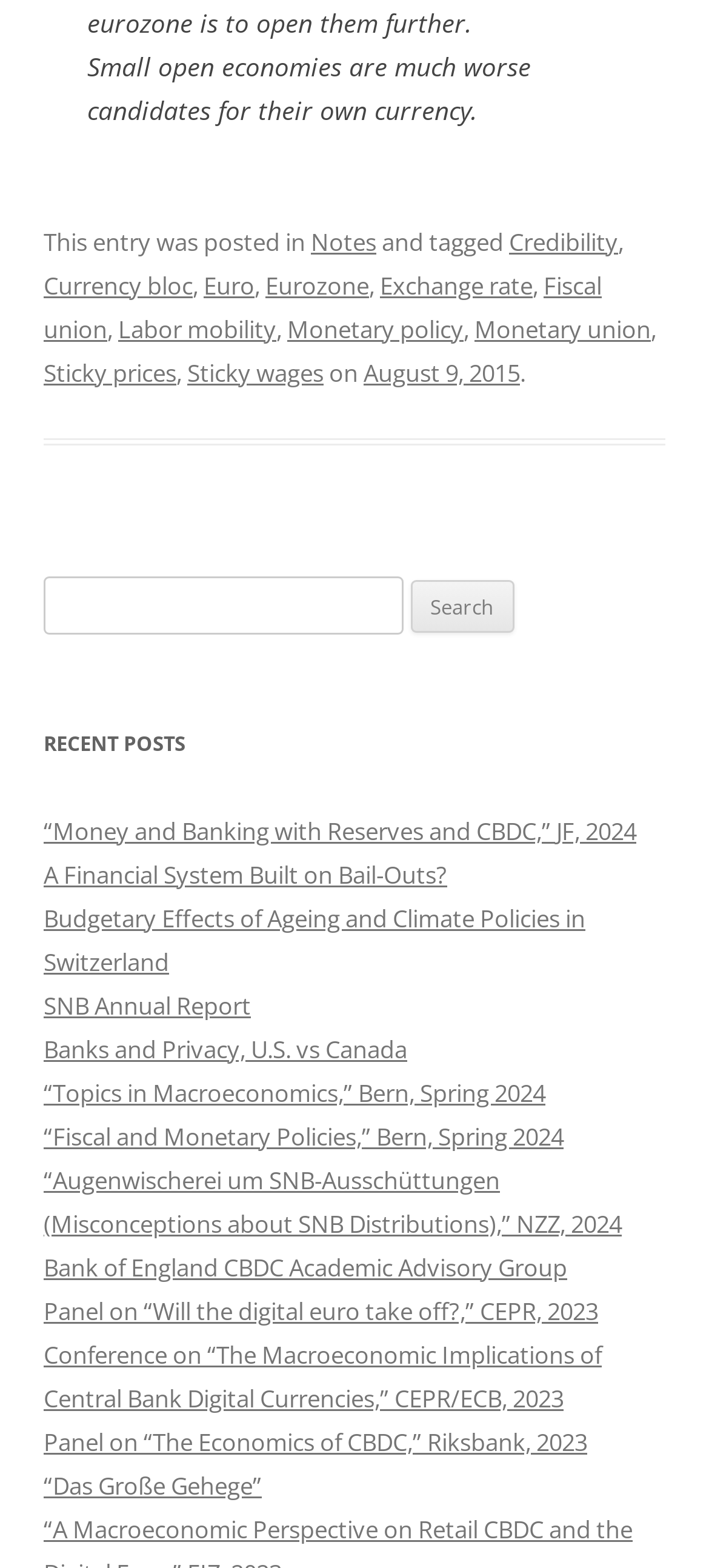Provide a brief response using a word or short phrase to this question:
What is the purpose of the search bar?

To search for posts